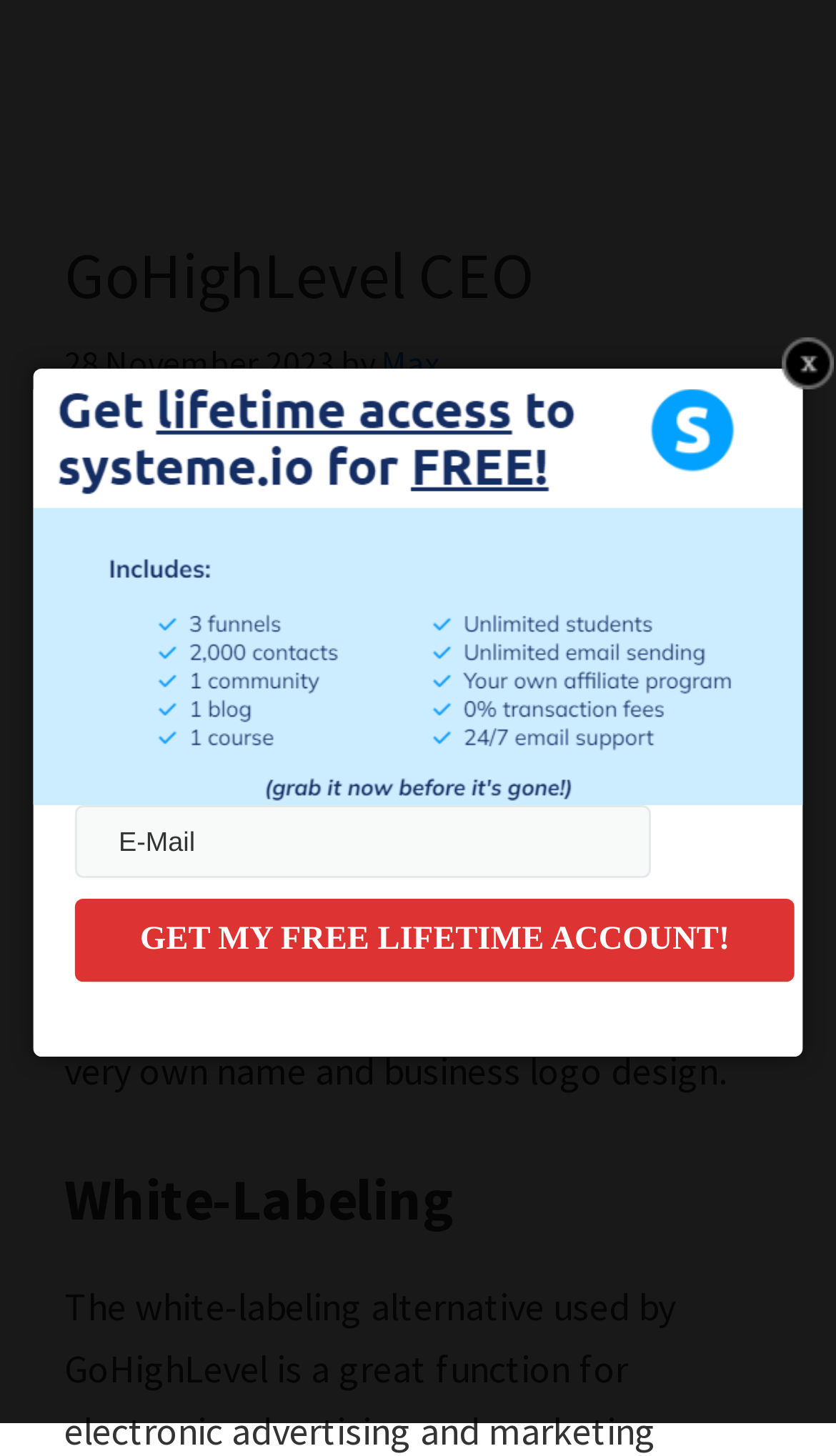What type of content is the webpage primarily about?
Please use the image to deliver a detailed and complete answer.

The webpage contains a detailed description of GoHighLevel, its features, and its uses, indicating that it is primarily about describing the software.